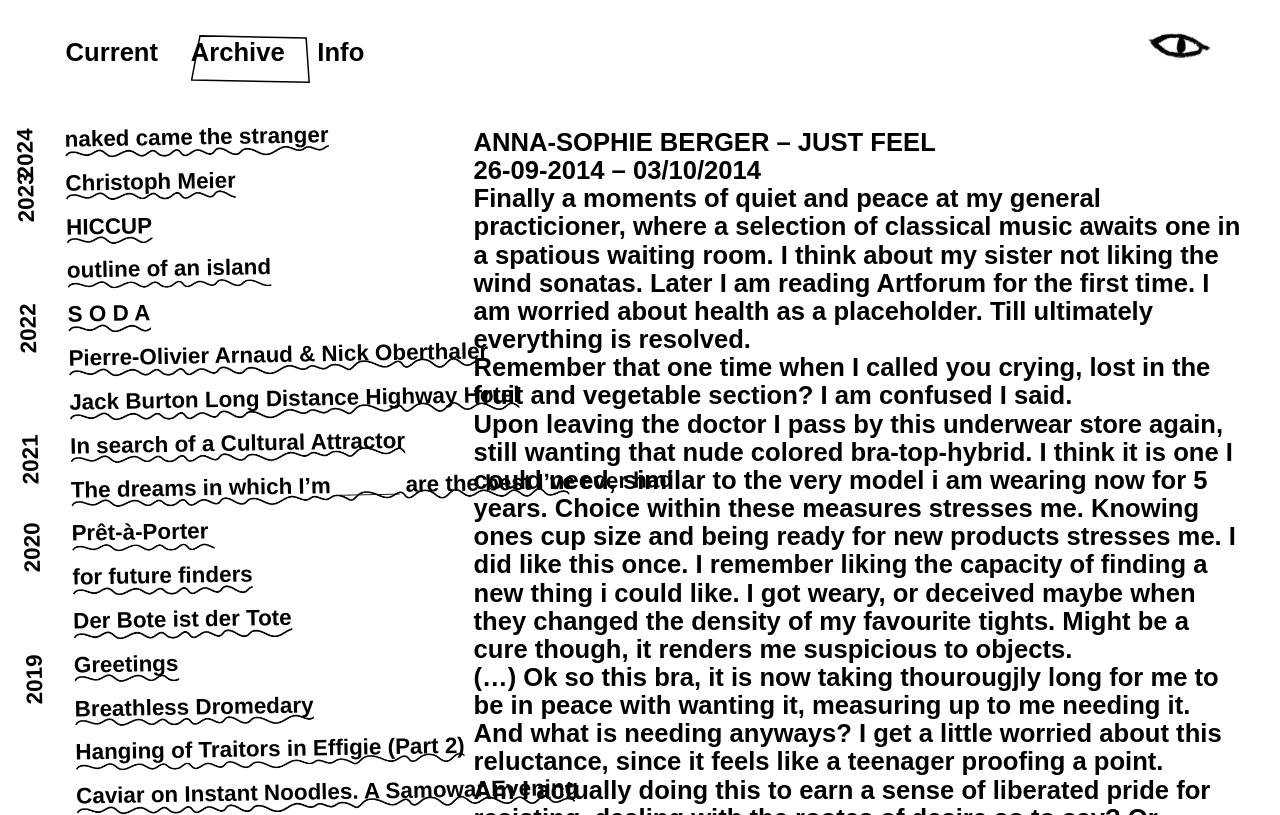What is the format of the dates mentioned on this page? Using the information from the screenshot, answer with a single word or phrase.

Day-Month-Year